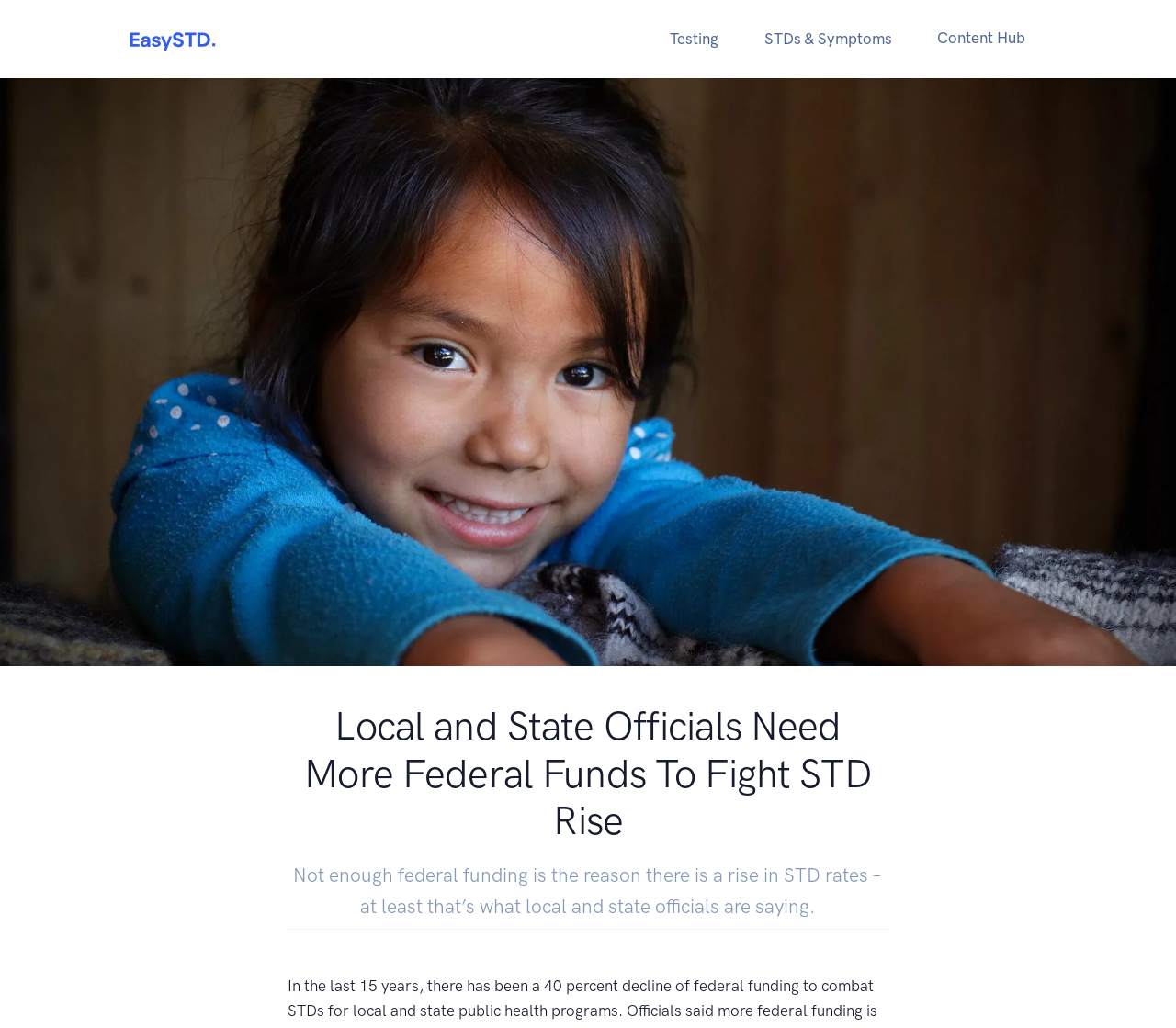What is the purpose of the 'Content Hub' link?
Based on the image, please offer an in-depth response to the question.

The purpose of the 'Content Hub' link is not explicitly stated on the webpage, but it is likely a link to a section of the website that contains more content or resources related to the topic of STDs.